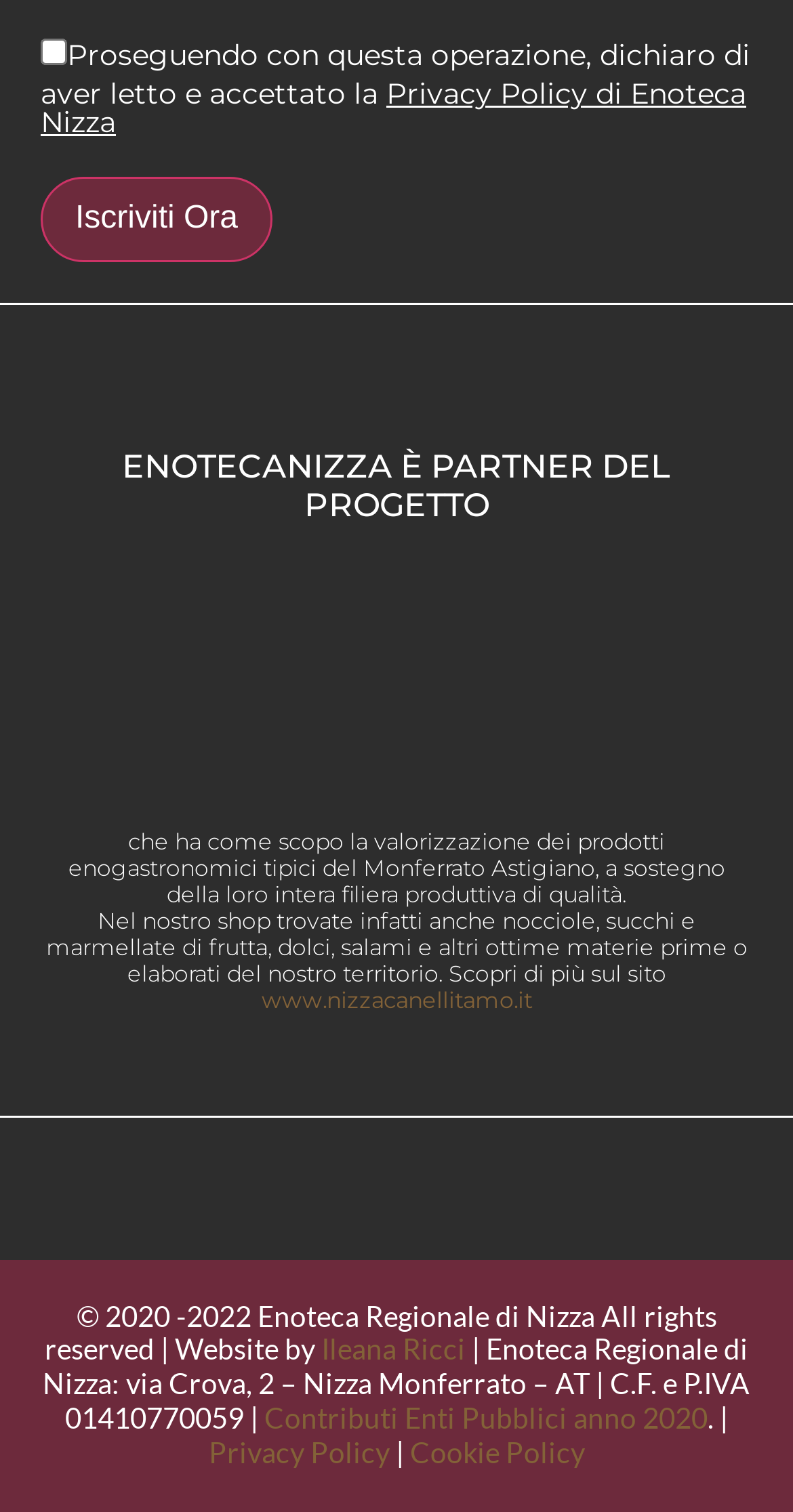Could you specify the bounding box coordinates for the clickable section to complete the following instruction: "Click 'Lämna en kommentar'"?

None